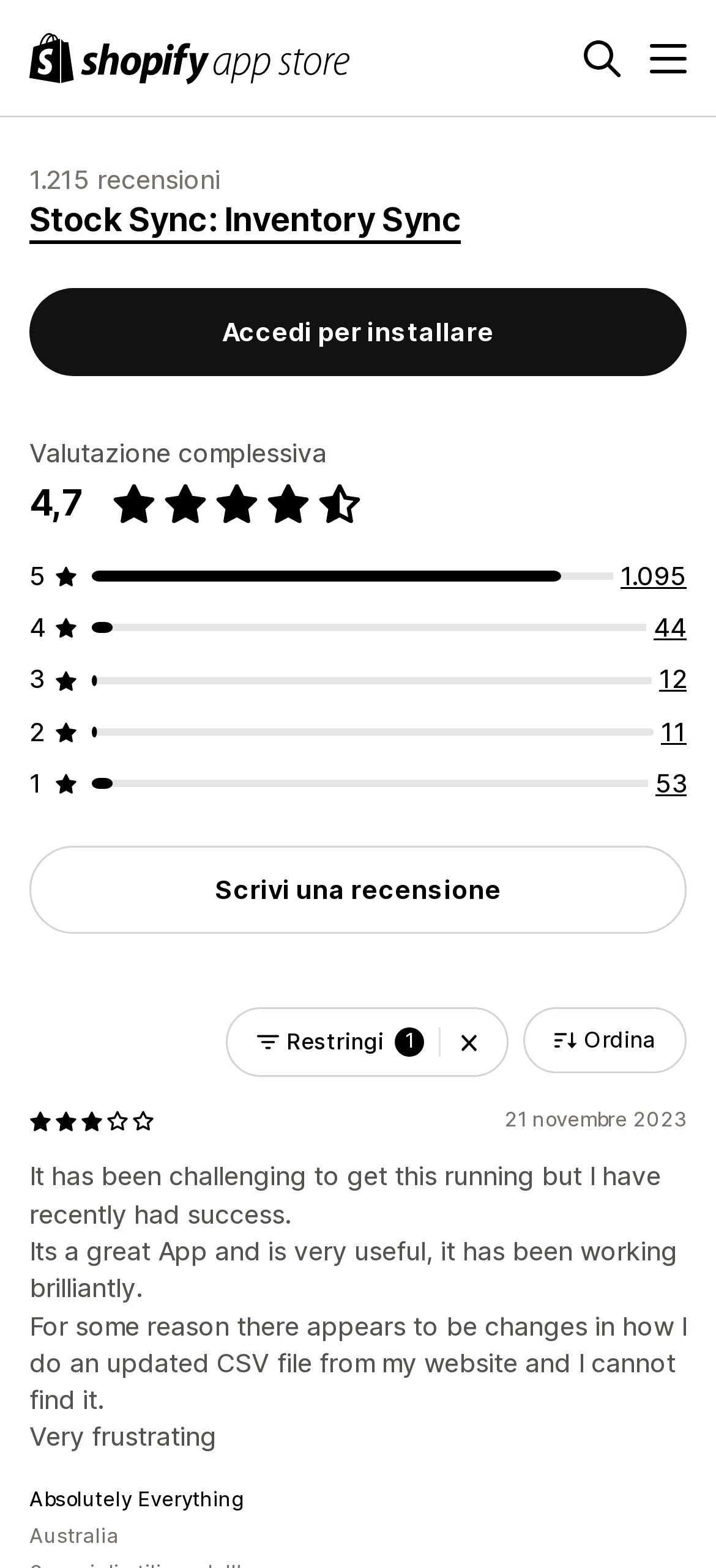Respond to the following question using a concise word or phrase: 
What is the country of the reviewer who mentioned 'Absolutely Everything'?

Australia